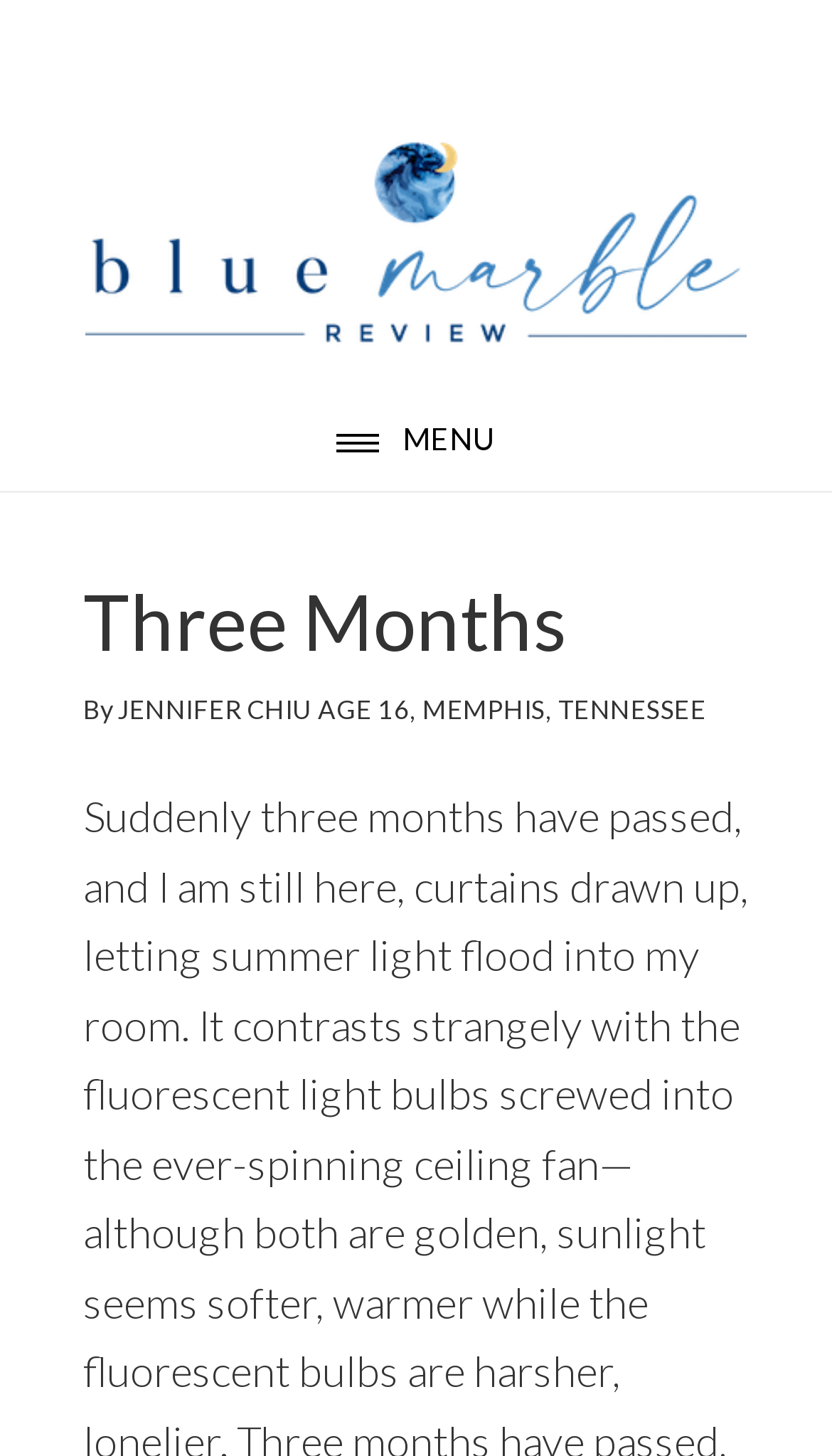What is the age of the author?
Using the image, provide a concise answer in one word or a short phrase.

16